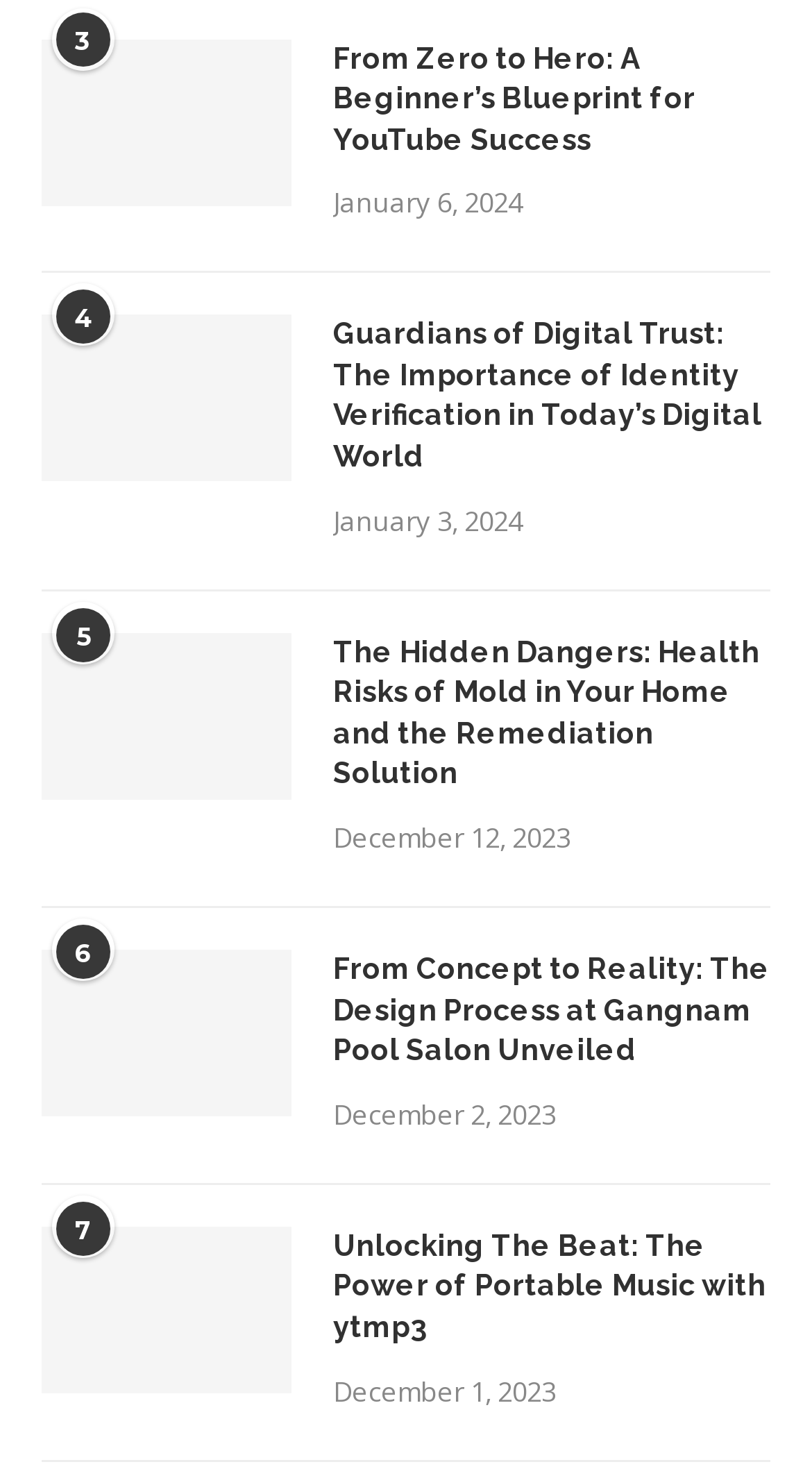Please identify the bounding box coordinates of the clickable element to fulfill the following instruction: "View the article about mold remediation". The coordinates should be four float numbers between 0 and 1, i.e., [left, top, right, bottom].

[0.41, 0.431, 0.949, 0.542]